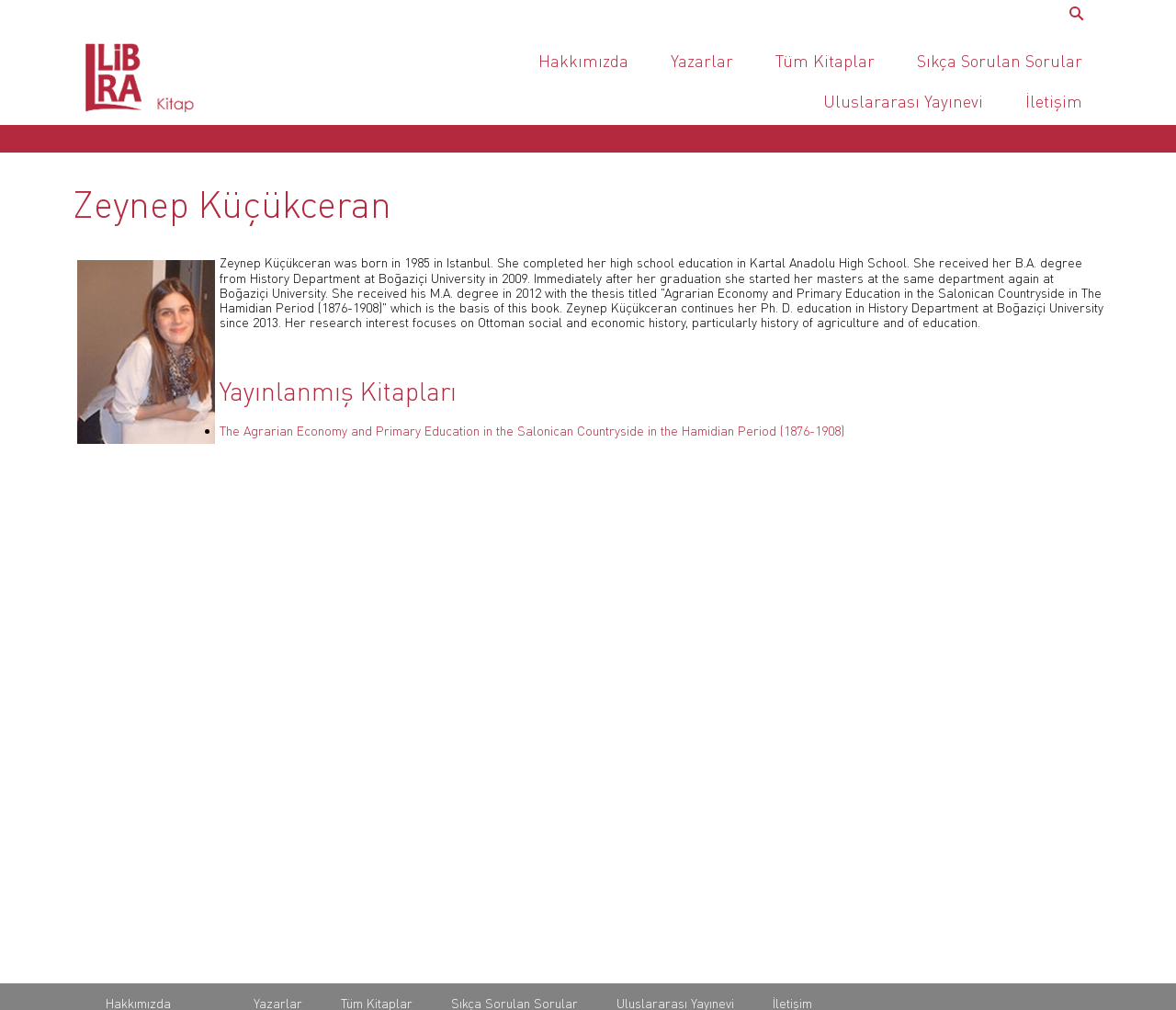Using the webpage screenshot and the element description Yazarlar, determine the bounding box coordinates. Specify the coordinates in the format (top-left x, top-left y, bottom-right x, bottom-right y) with values ranging from 0 to 1.

[0.57, 0.051, 0.623, 0.083]